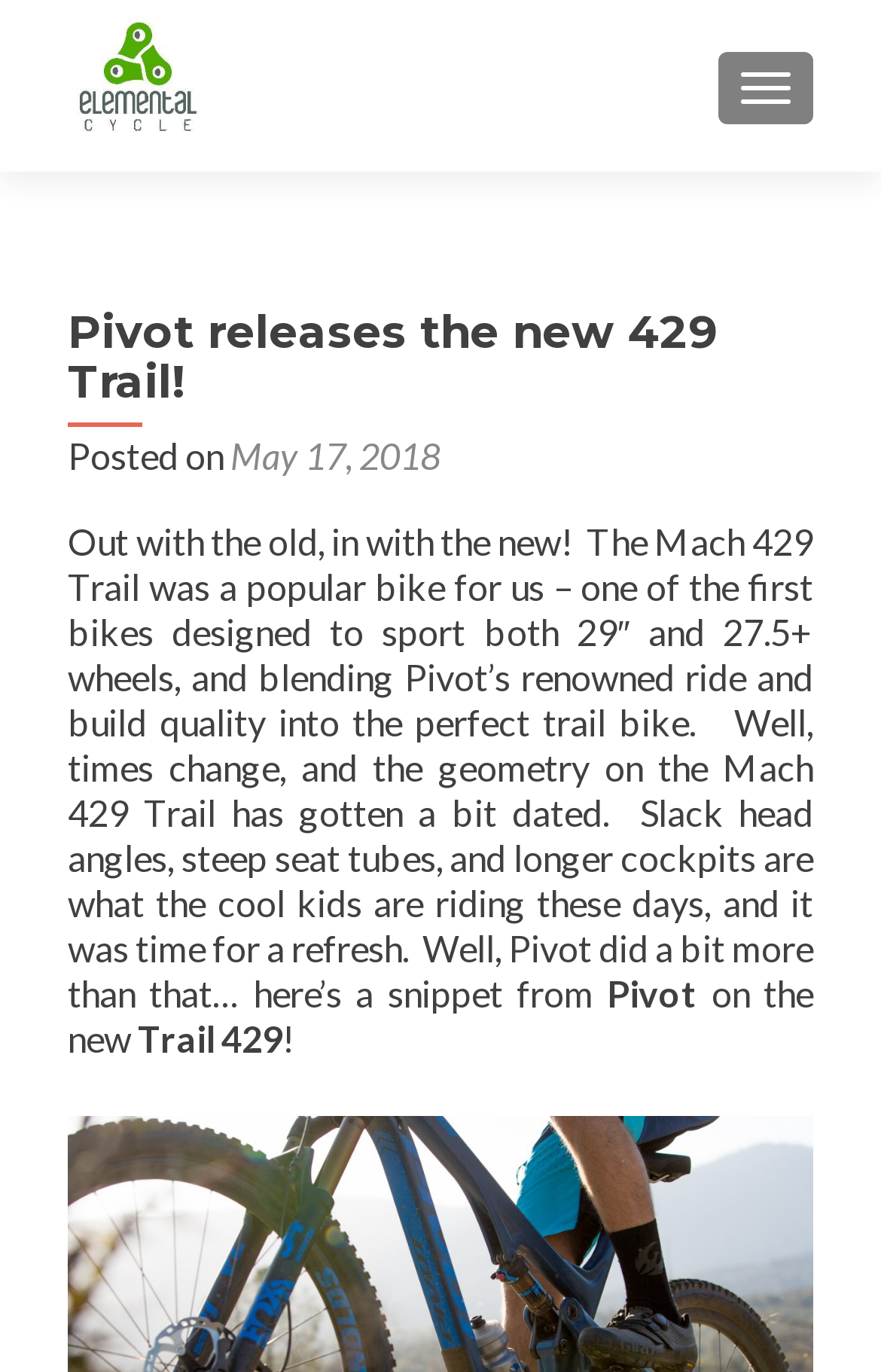Determine the bounding box coordinates (top-left x, top-left y, bottom-right x, bottom-right y) of the UI element described in the following text: Toggle navigation

[0.815, 0.038, 0.923, 0.091]